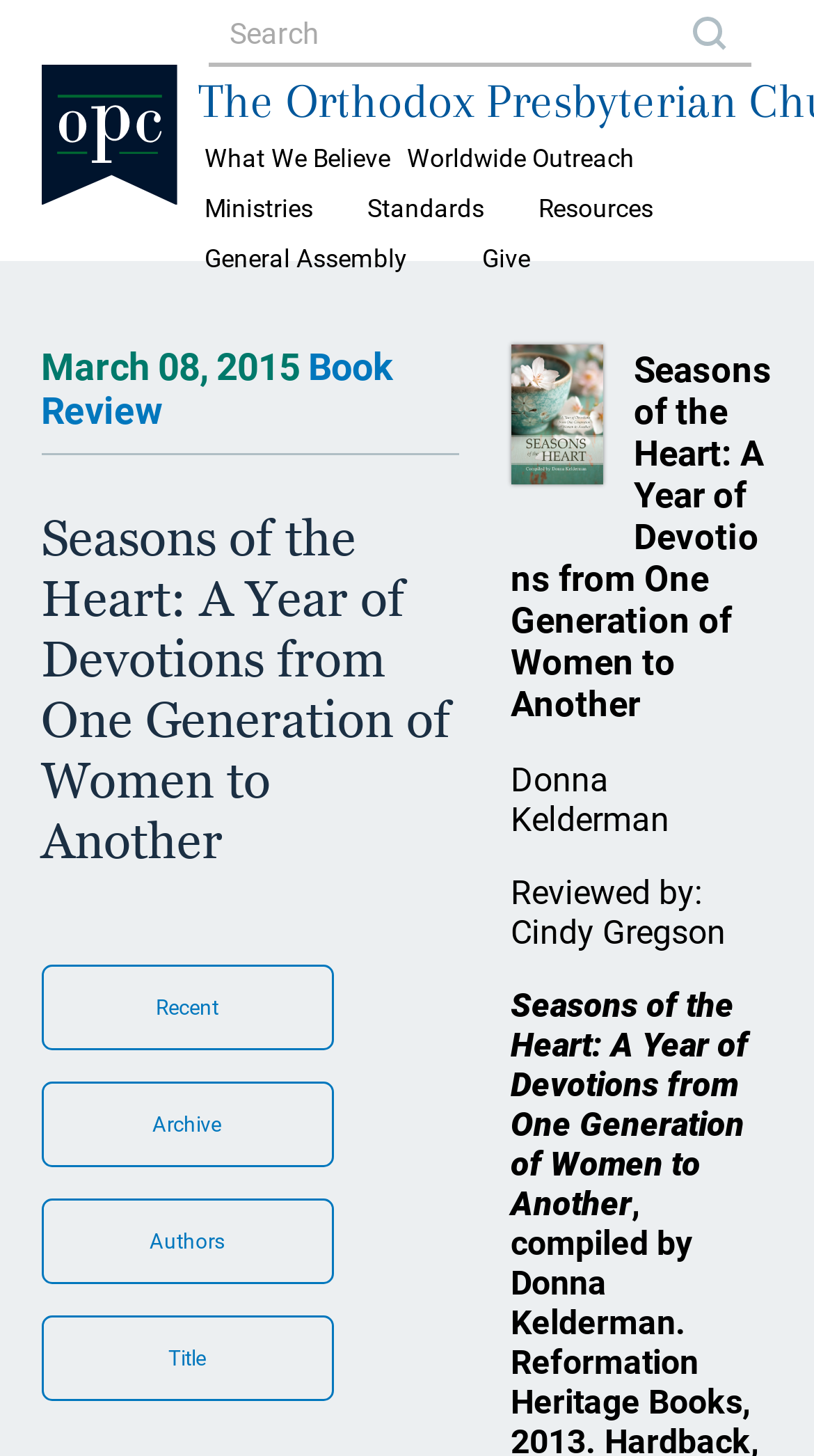Determine the bounding box for the UI element as described: "parent_node: NEW HORIZONS". The coordinates should be represented as four float numbers between 0 and 1, formatted as [left, top, right, bottom].

[0.435, 0.878, 0.525, 0.905]